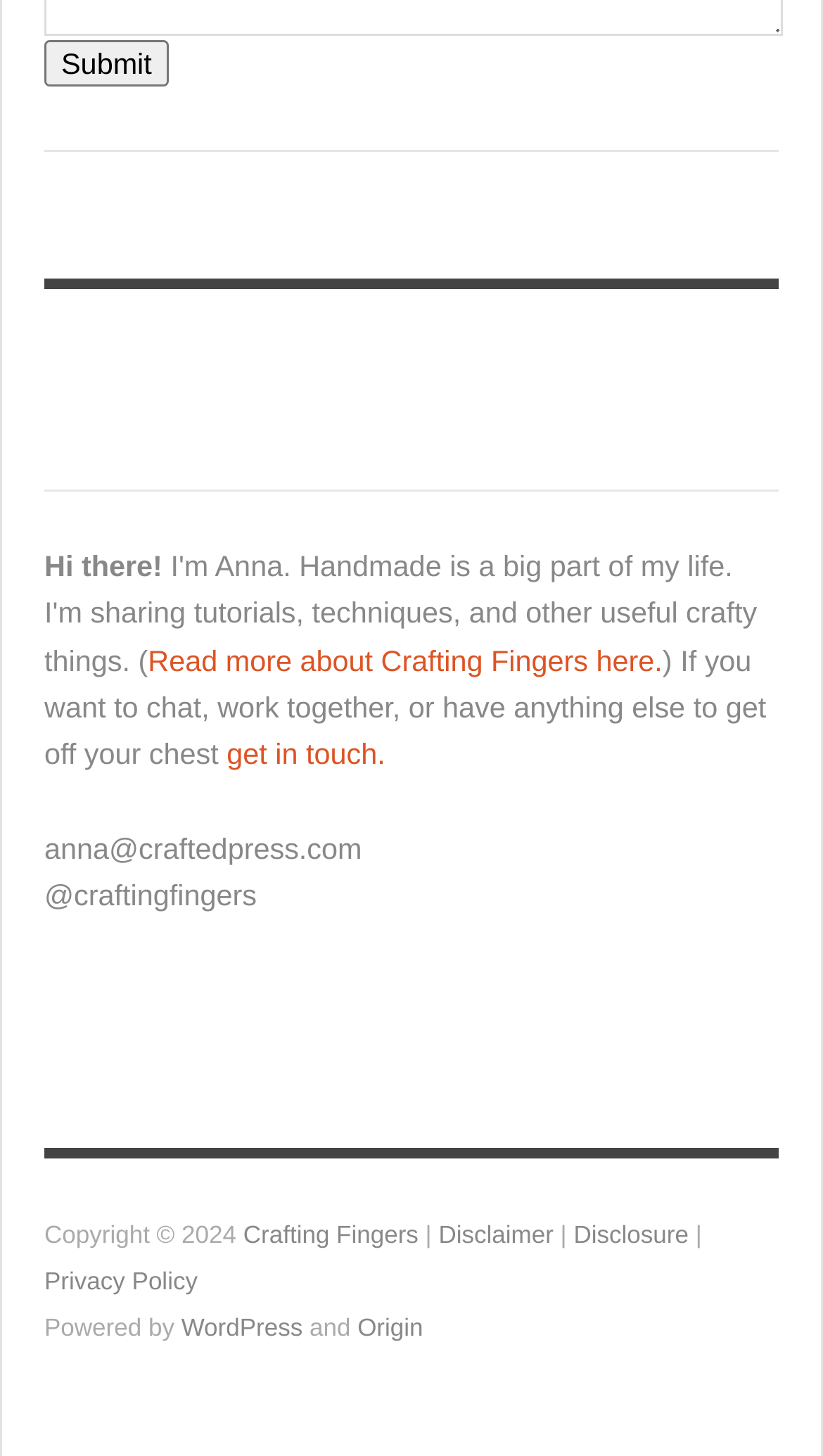Determine the bounding box coordinates for the element that should be clicked to follow this instruction: "Read more about Crafting Fingers". The coordinates should be given as four float numbers between 0 and 1, in the format [left, top, right, bottom].

[0.18, 0.442, 0.805, 0.465]